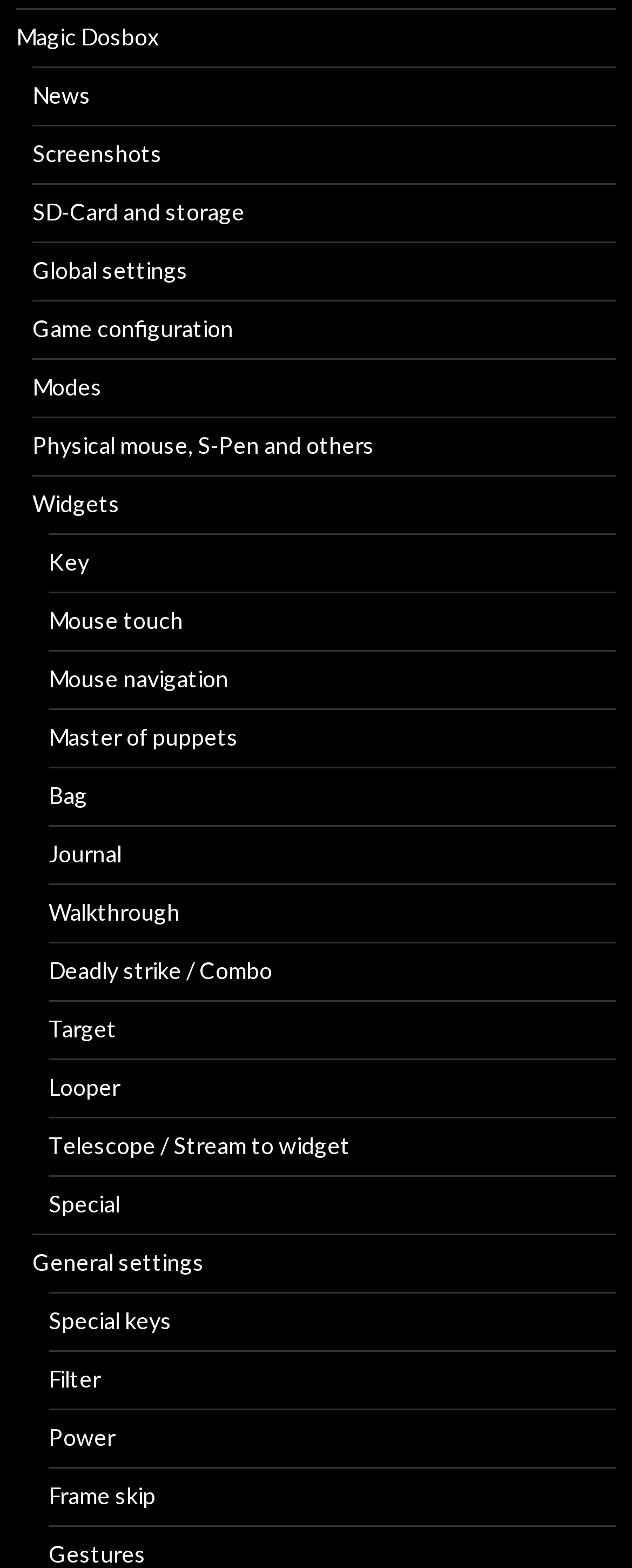Determine the bounding box coordinates of the clickable region to execute the instruction: "Access Master of puppets". The coordinates should be four float numbers between 0 and 1, denoted as [left, top, right, bottom].

[0.077, 0.461, 0.377, 0.479]